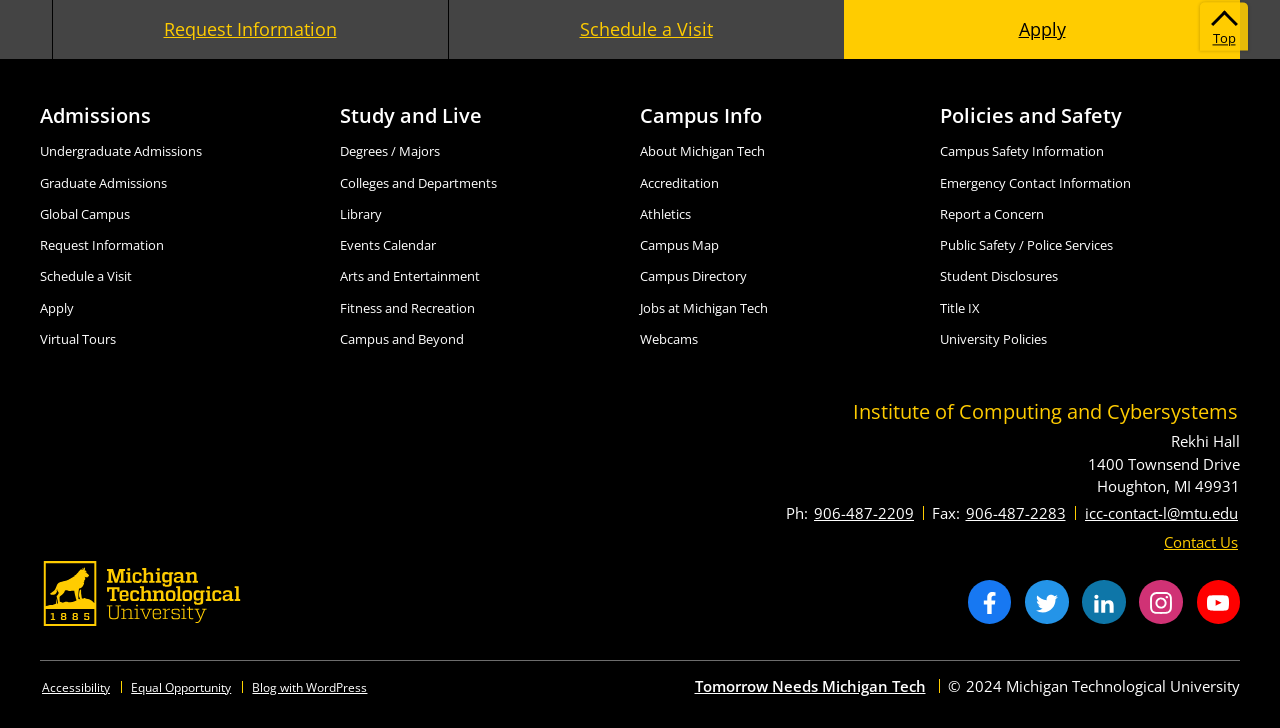Find the bounding box coordinates of the area to click in order to follow the instruction: "Visit the Institute of Computing and Cybersystems".

[0.665, 0.547, 0.969, 0.584]